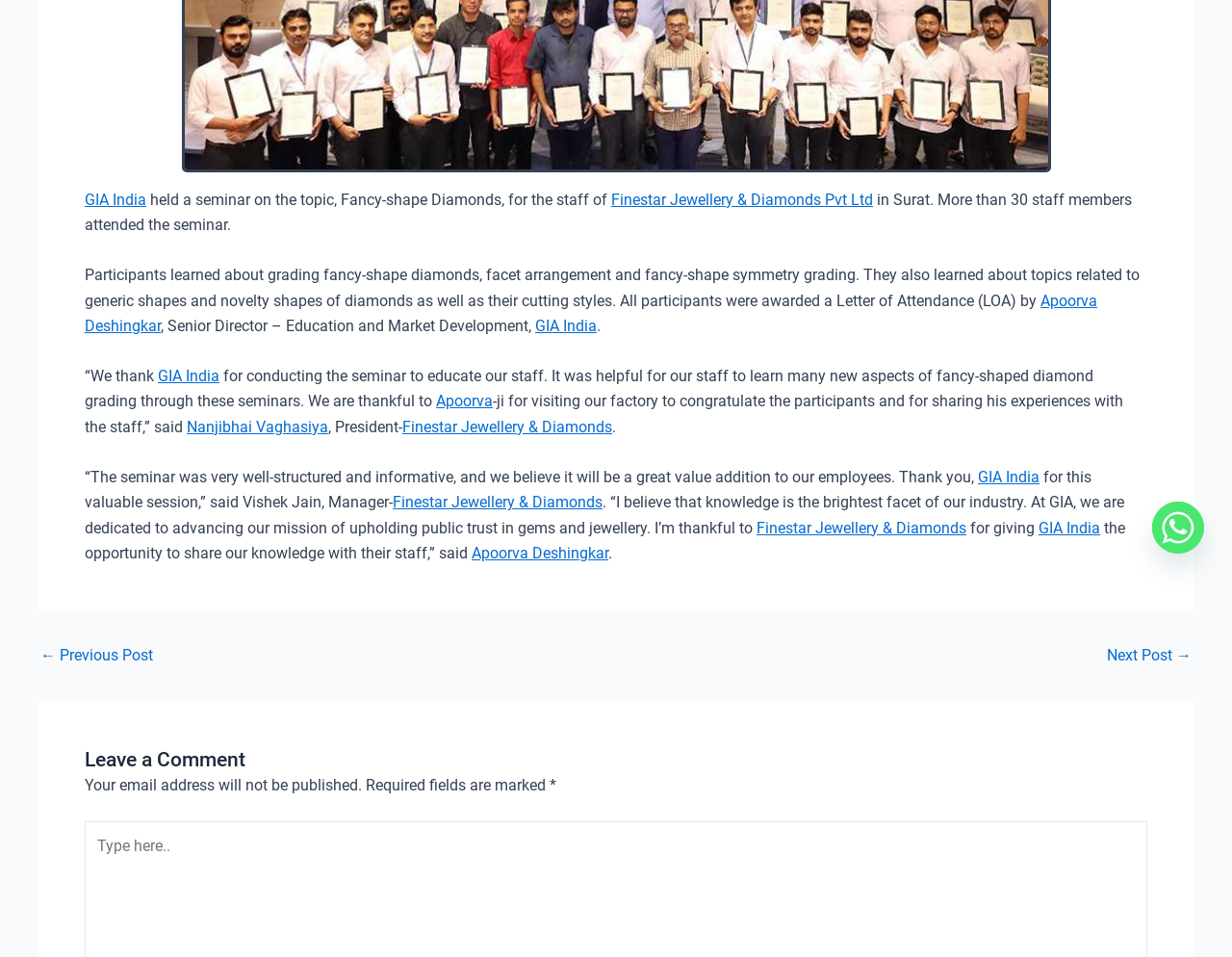Please determine the bounding box of the UI element that matches this description: ← Previous Post. The coordinates should be given as (top-left x, top-left y, bottom-right x, bottom-right y), with all values between 0 and 1.

[0.033, 0.677, 0.124, 0.694]